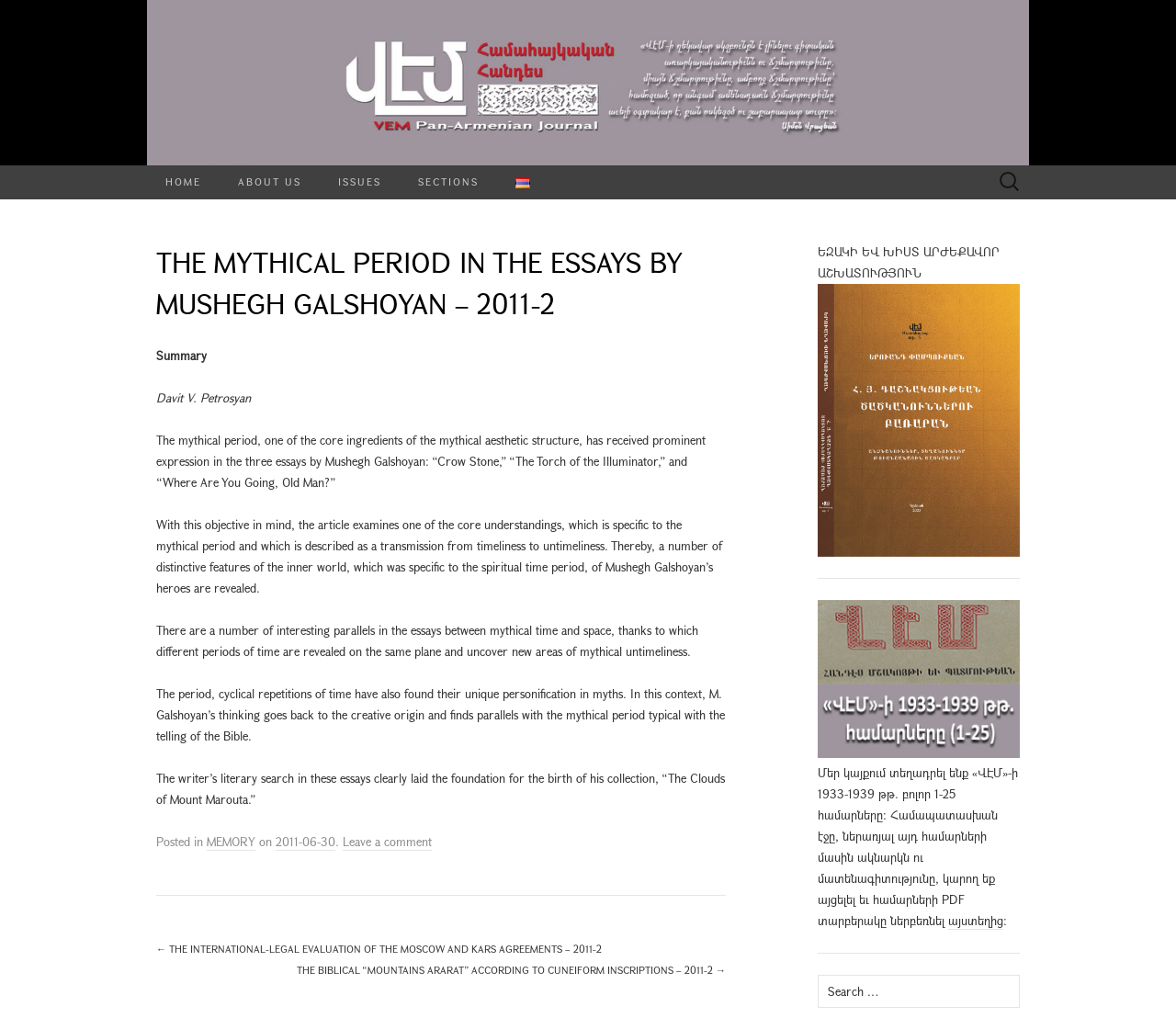Predict the bounding box for the UI component with the following description: "Leave a comment".

[0.291, 0.818, 0.367, 0.835]